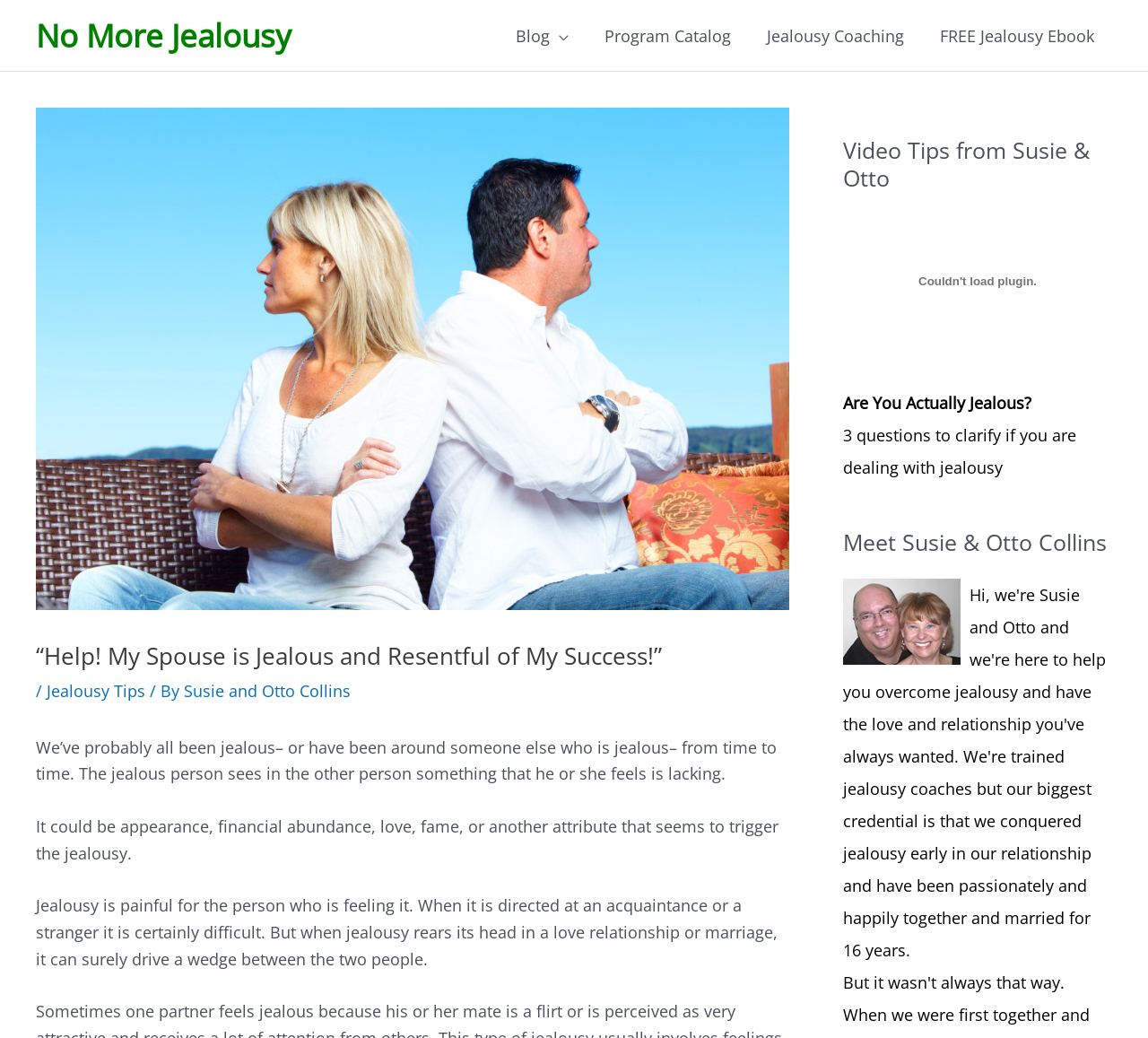What is the image on the webpage?
Please give a detailed and elaborate answer to the question.

The image on the webpage is a photo of Susie and Otto Collins, the authors of the webpage, as indicated by the image location and the surrounding text 'Meet Susie & Otto Collins'.